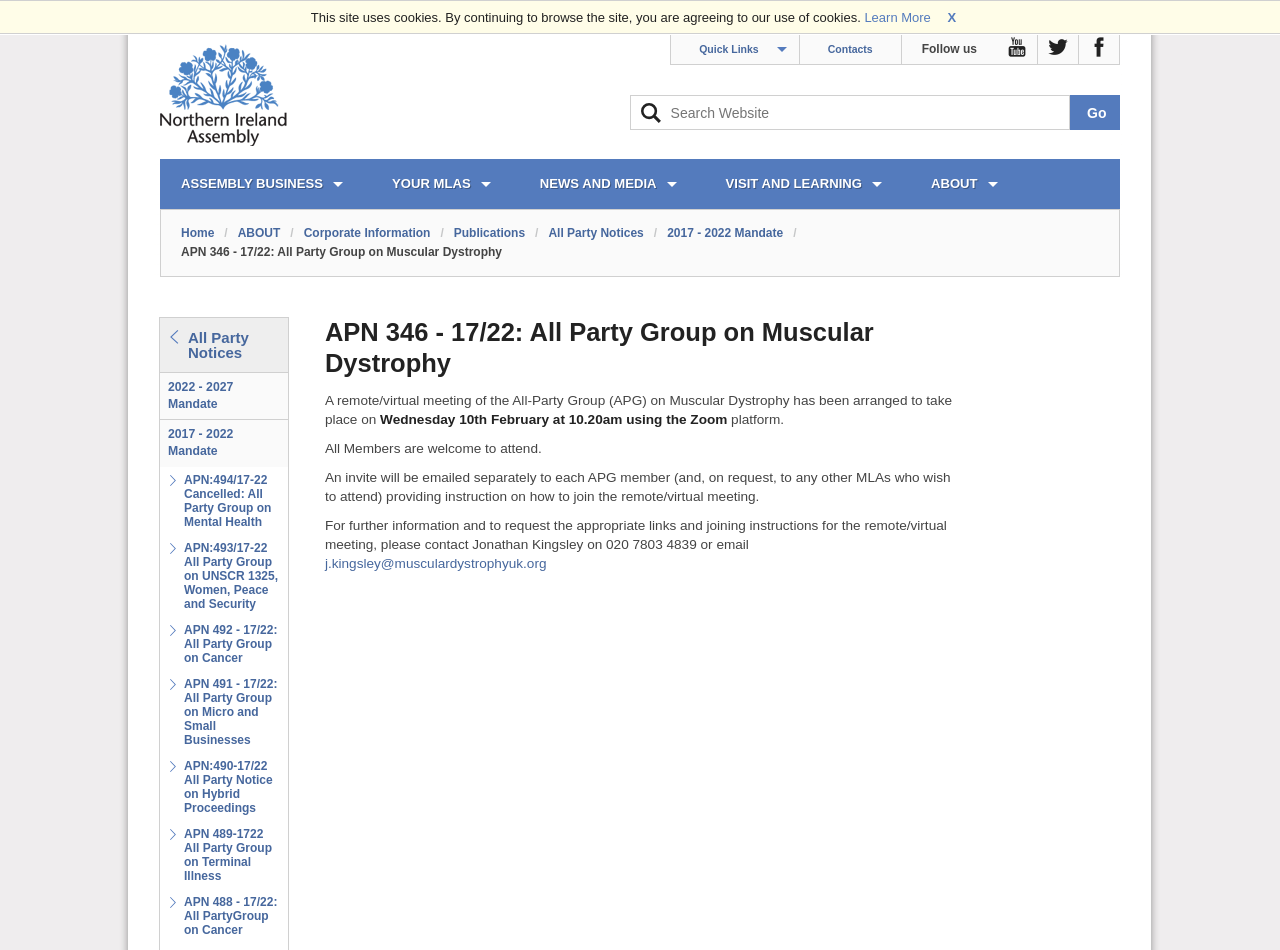Using the provided element description "2017 - 2022 Mandate", determine the bounding box coordinates of the UI element.

[0.125, 0.442, 0.225, 0.491]